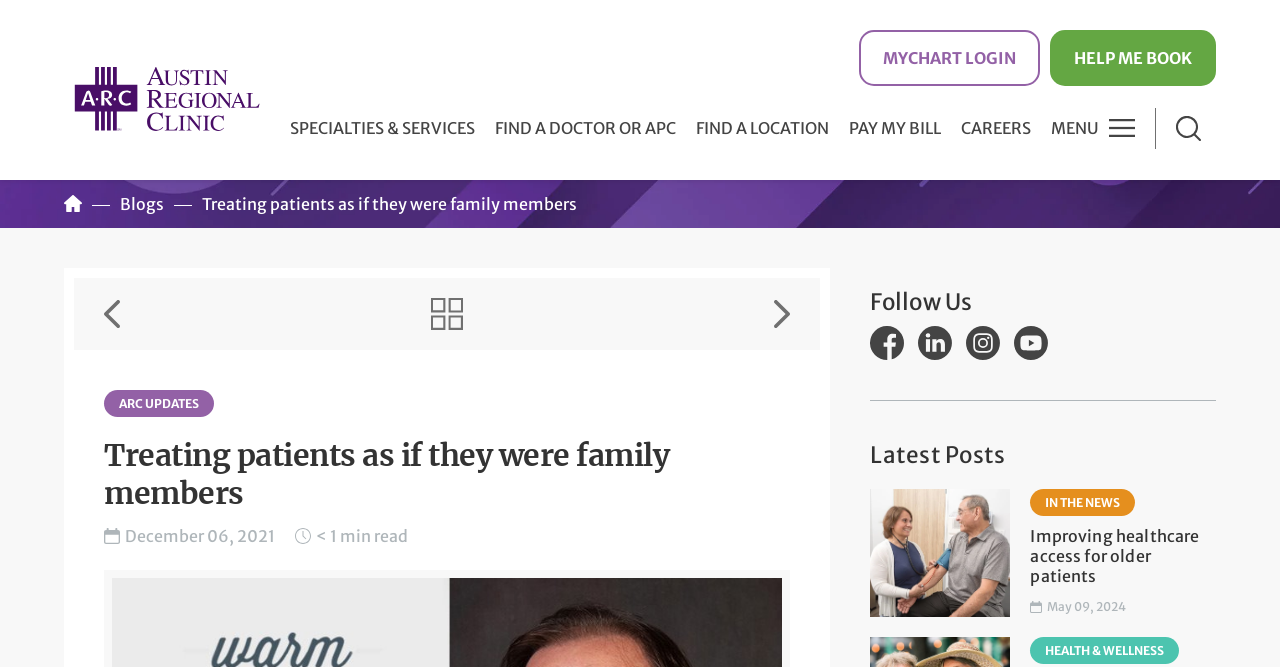Answer the following in one word or a short phrase: 
What is the date of the latest blog post?

May 09, 2024